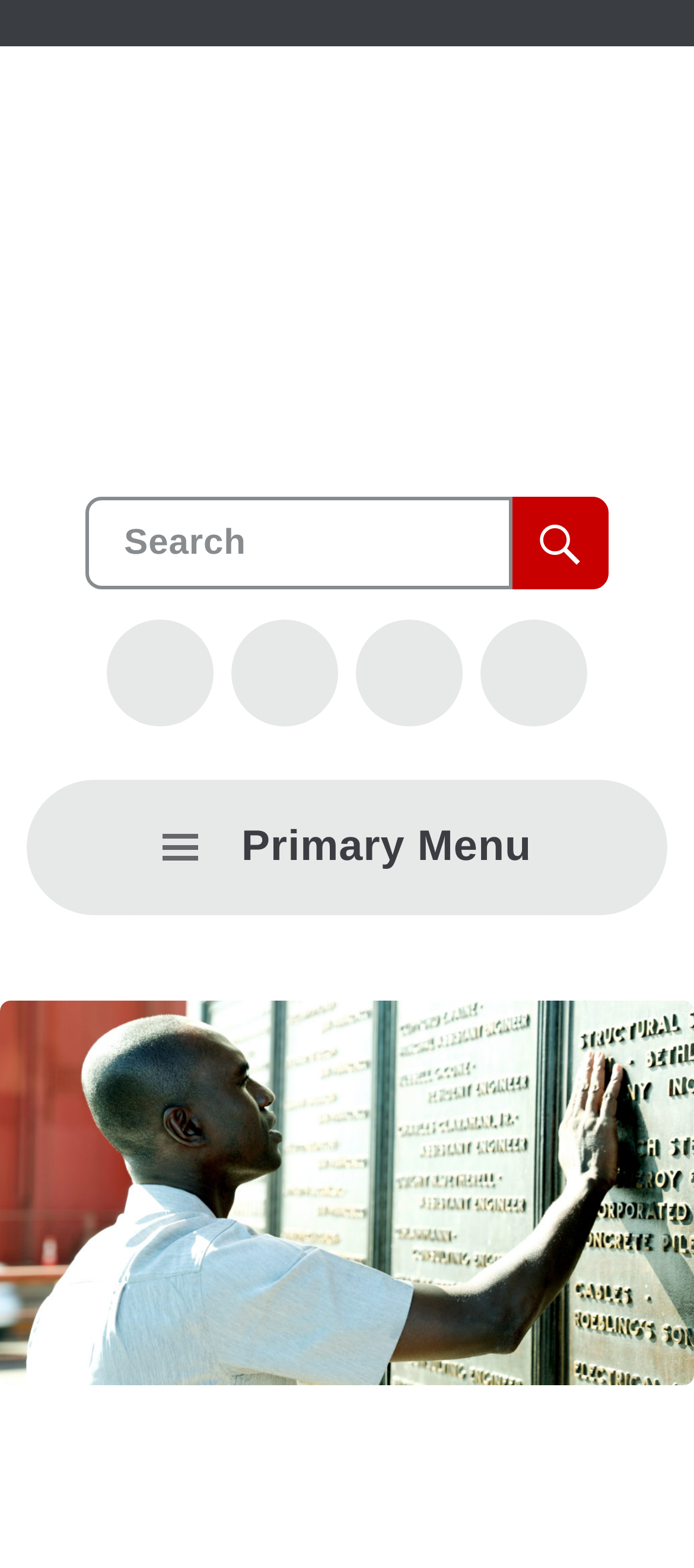What is the subject of the main image?
Provide a detailed answer to the question, using the image to inform your response.

The main image on the webpage shows a person, Alieu Jaiteh, who is a Holman Prize winner, touching the Golden Gate Bridge wall art. This image is likely used to showcase a past winner of the prize.